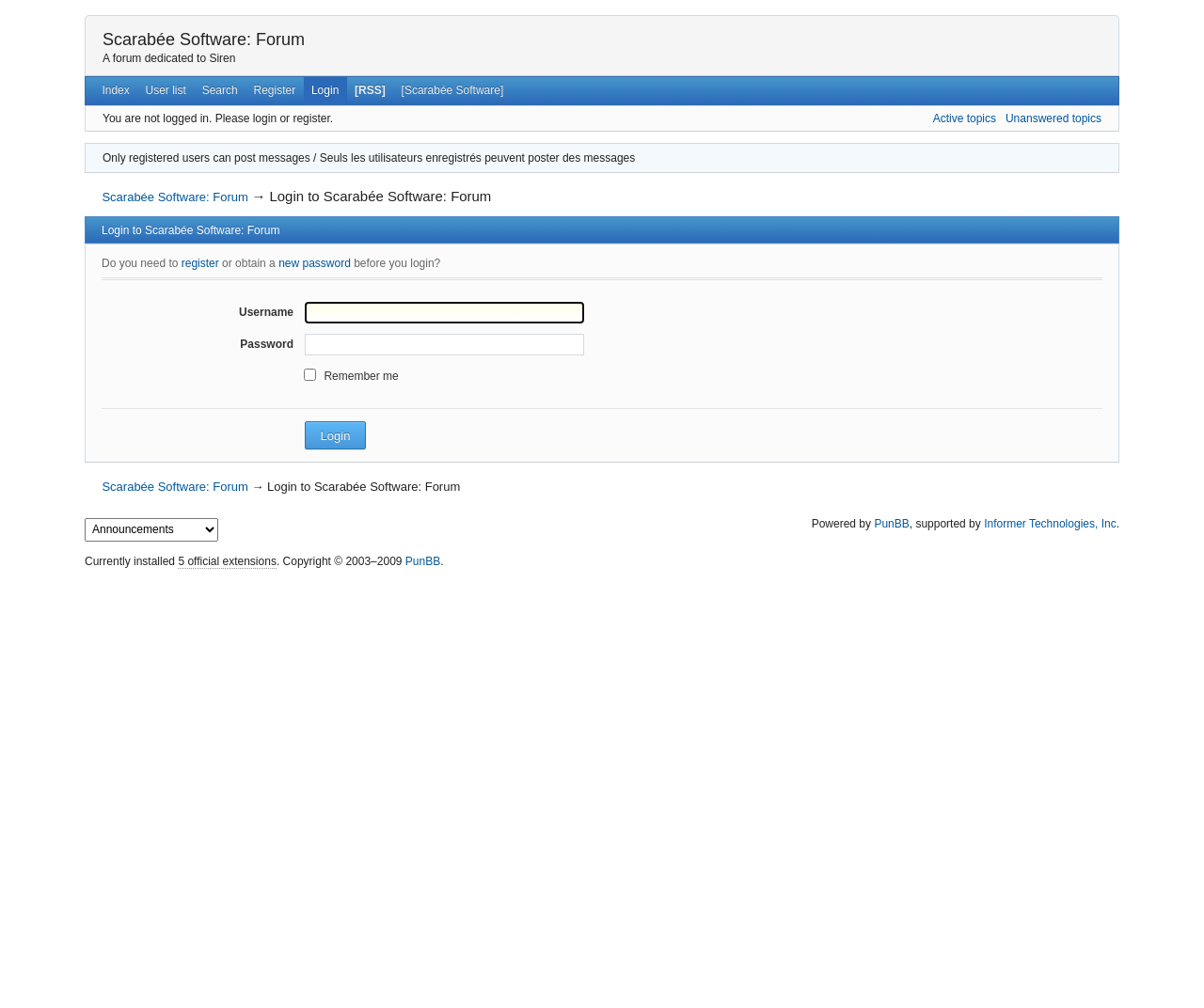Explain in detail what is displayed on the webpage.

This webpage is a login page for Scarabée Software: Forum. At the top, there is a link to the forum's homepage, followed by a brief description of the forum as "A forum dedicated to Siren". Below this, there are several links to different sections of the forum, including "Index", "User list", "Search", "Register", and "Login". 

To the right of these links, there is a section that indicates the user is not logged in and provides options to login or register. Below this, there are two more links to "Active topics" and "Unanswered topics". 

Further down, there is a heading that reads "Login to Scarabée Software: Forum", followed by a brief message in both English and French, stating that only registered users can post messages. 

The login form is located below this message, with fields for "Username" and "Password", as well as a checkbox to "Remember me". There is a "Login" button at the bottom of the form. 

At the bottom of the page, there are links to the forum's homepage again, as well as a section that provides information about the forum's software, including the name of the software, its version, and its copyright information.